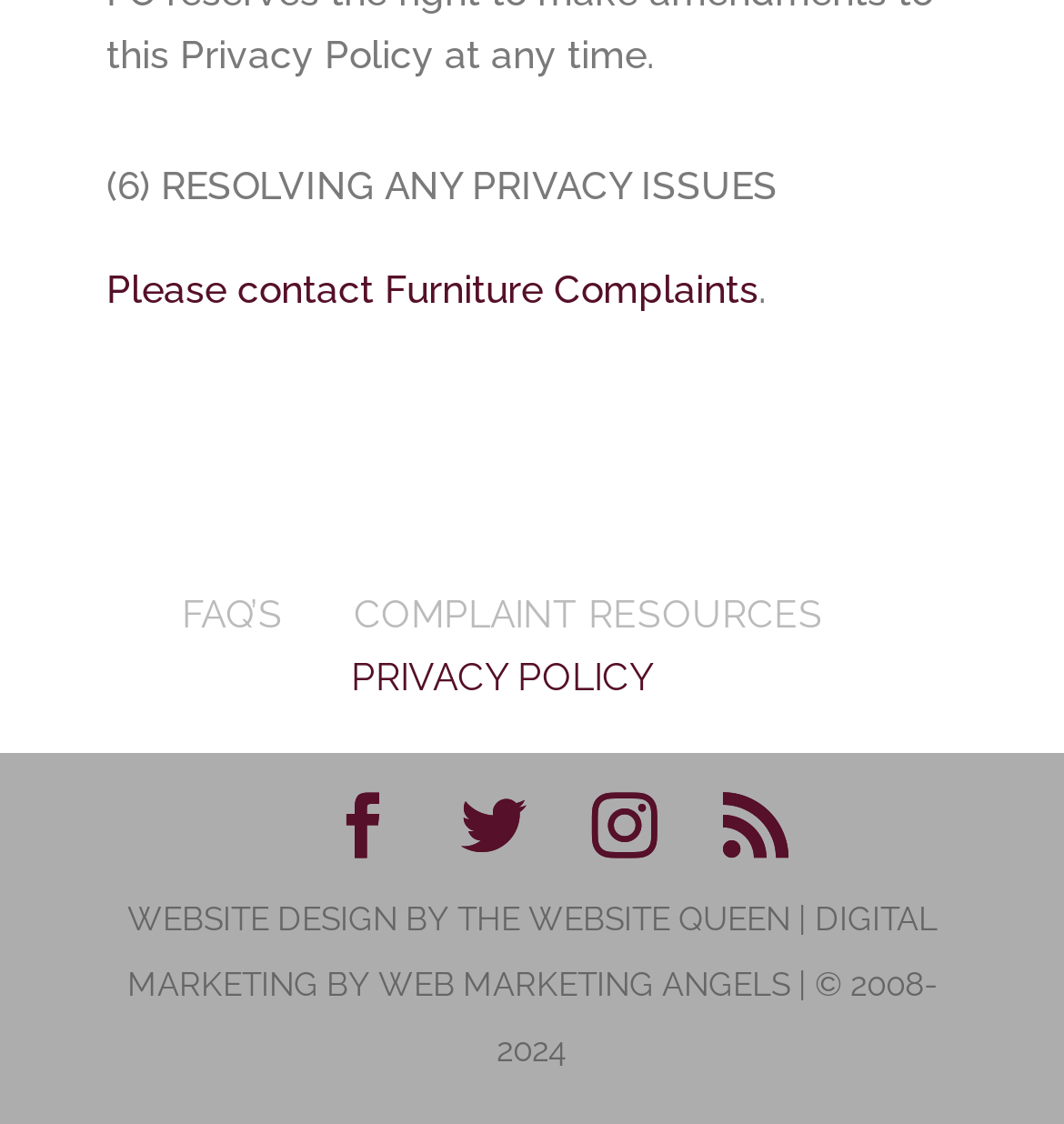Who designed the website?
We need a detailed and meticulous answer to the question.

I found the website designer by looking at the link with the text 'THE WEBSITE QUEEN' which is located at the bottom of the webpage, next to the text 'WEBSITE DESIGN BY'.